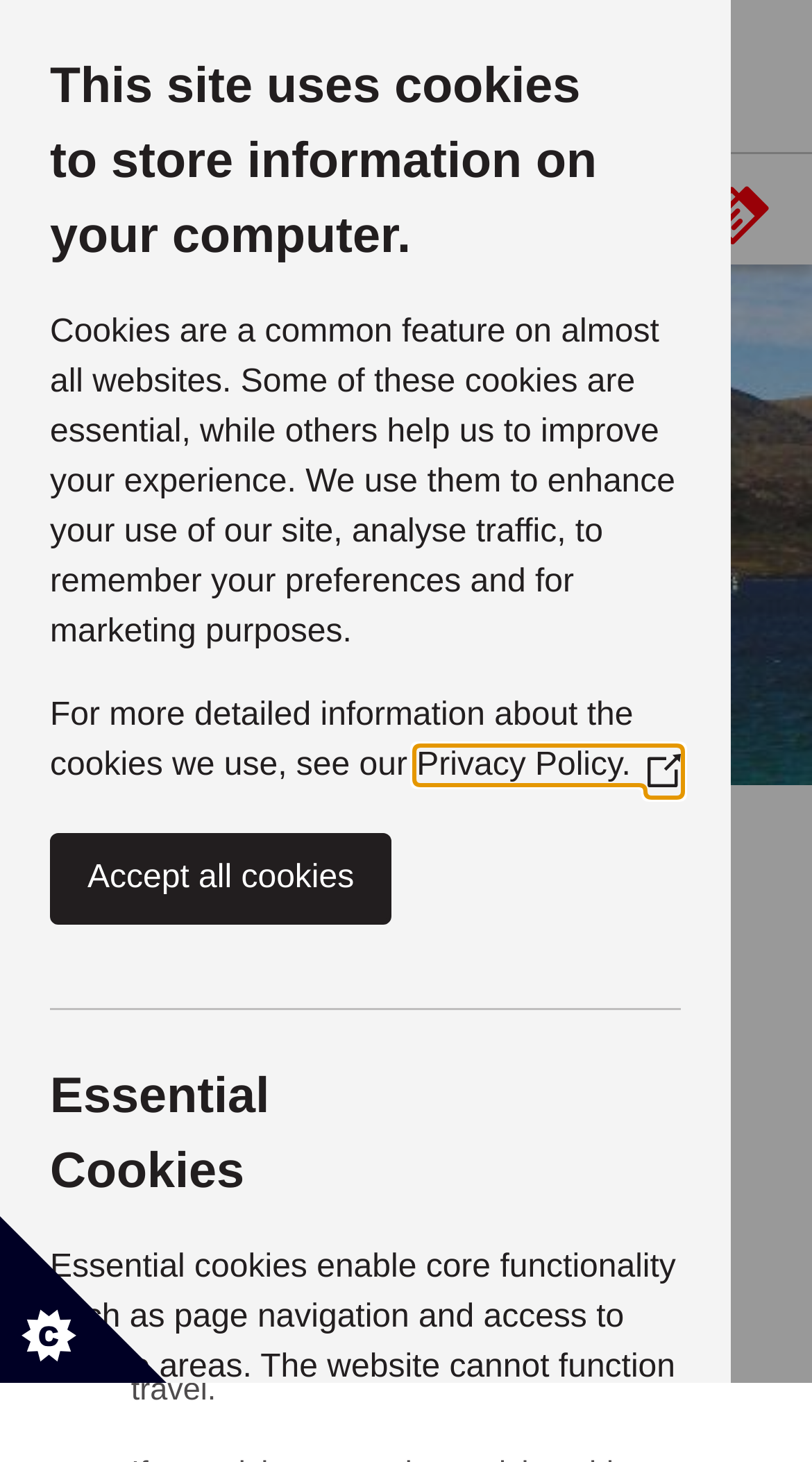Could you indicate the bounding box coordinates of the region to click in order to complete this instruction: "Learn about comment data processing".

None